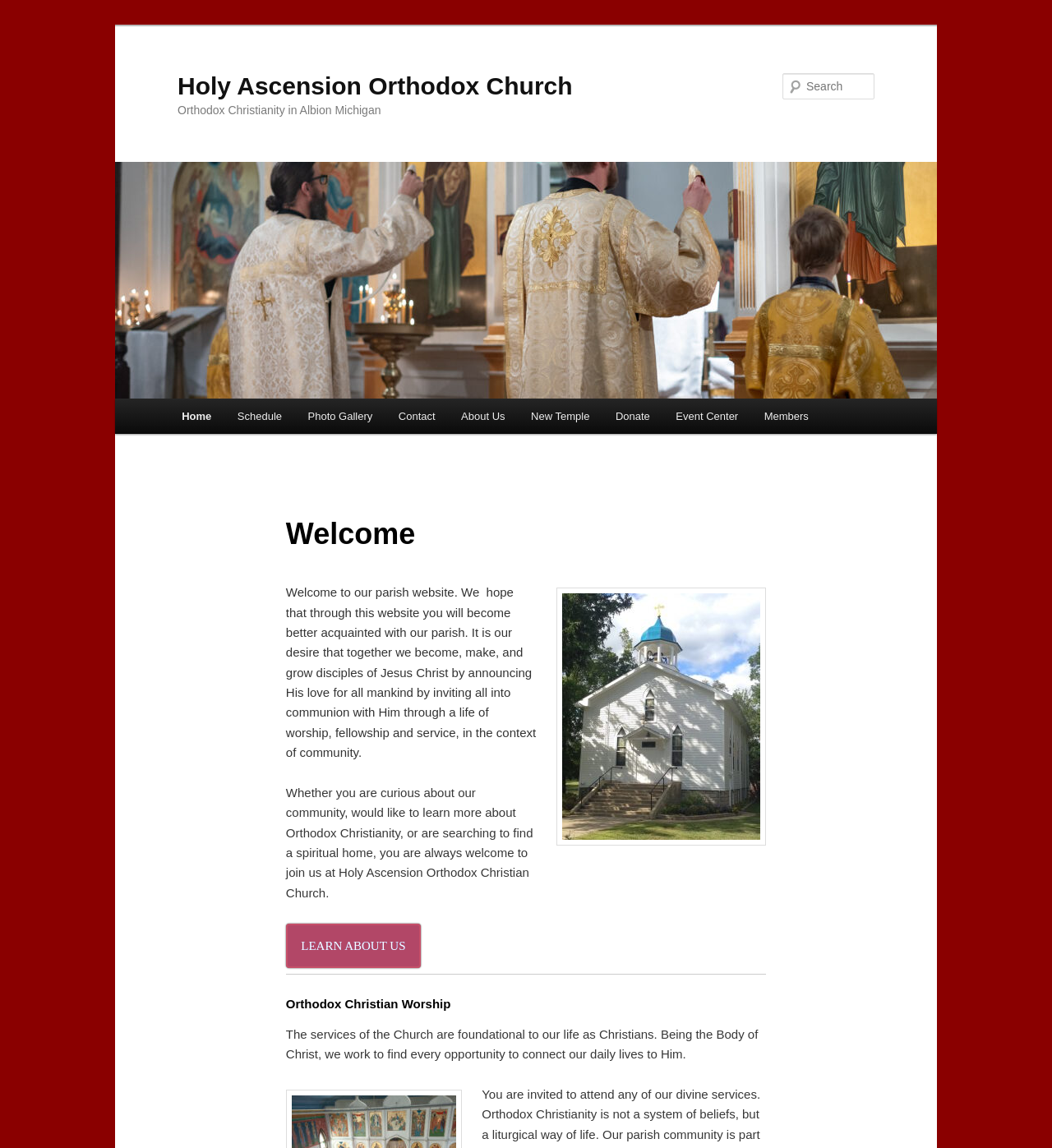Identify the bounding box coordinates for the region of the element that should be clicked to carry out the instruction: "Learn more about the church". The bounding box coordinates should be four float numbers between 0 and 1, i.e., [left, top, right, bottom].

[0.272, 0.804, 0.4, 0.843]